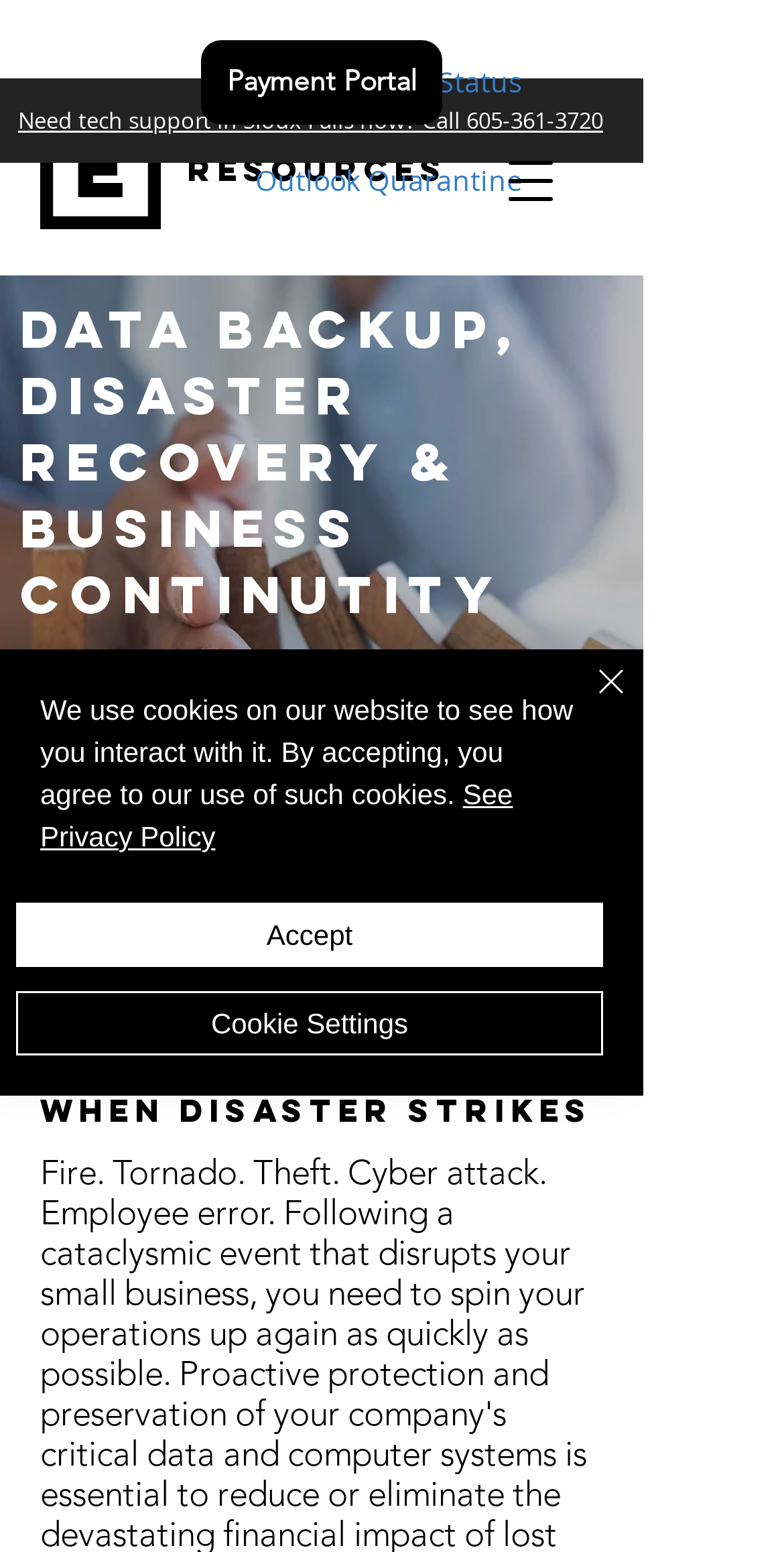Identify the bounding box coordinates for the UI element described as: "E".

[0.051, 0.07, 0.205, 0.148]